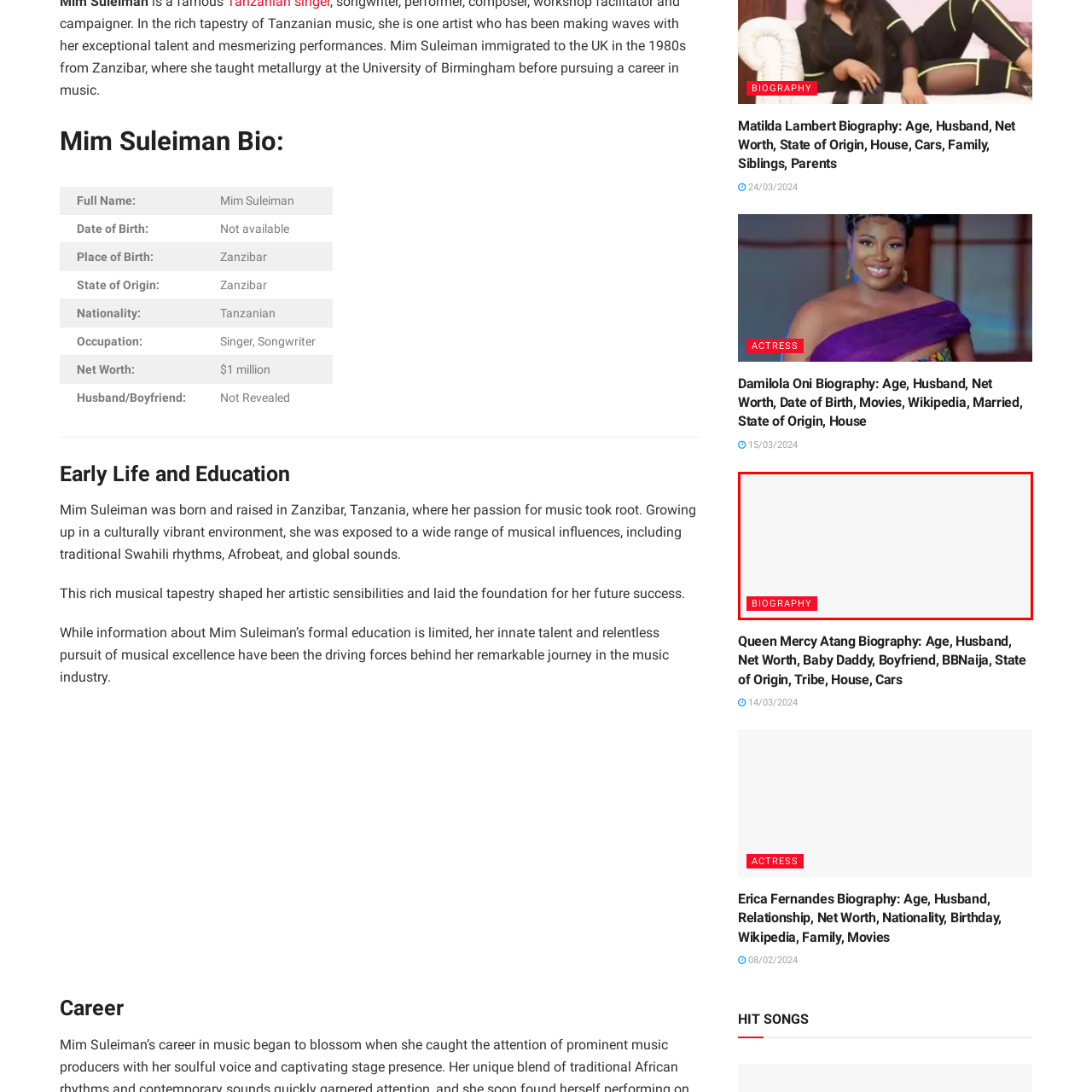Analyze the content inside the red-marked area, What is Mim Suleiman's profession? Answer using only one word or a concise phrase.

Singer-songwriter